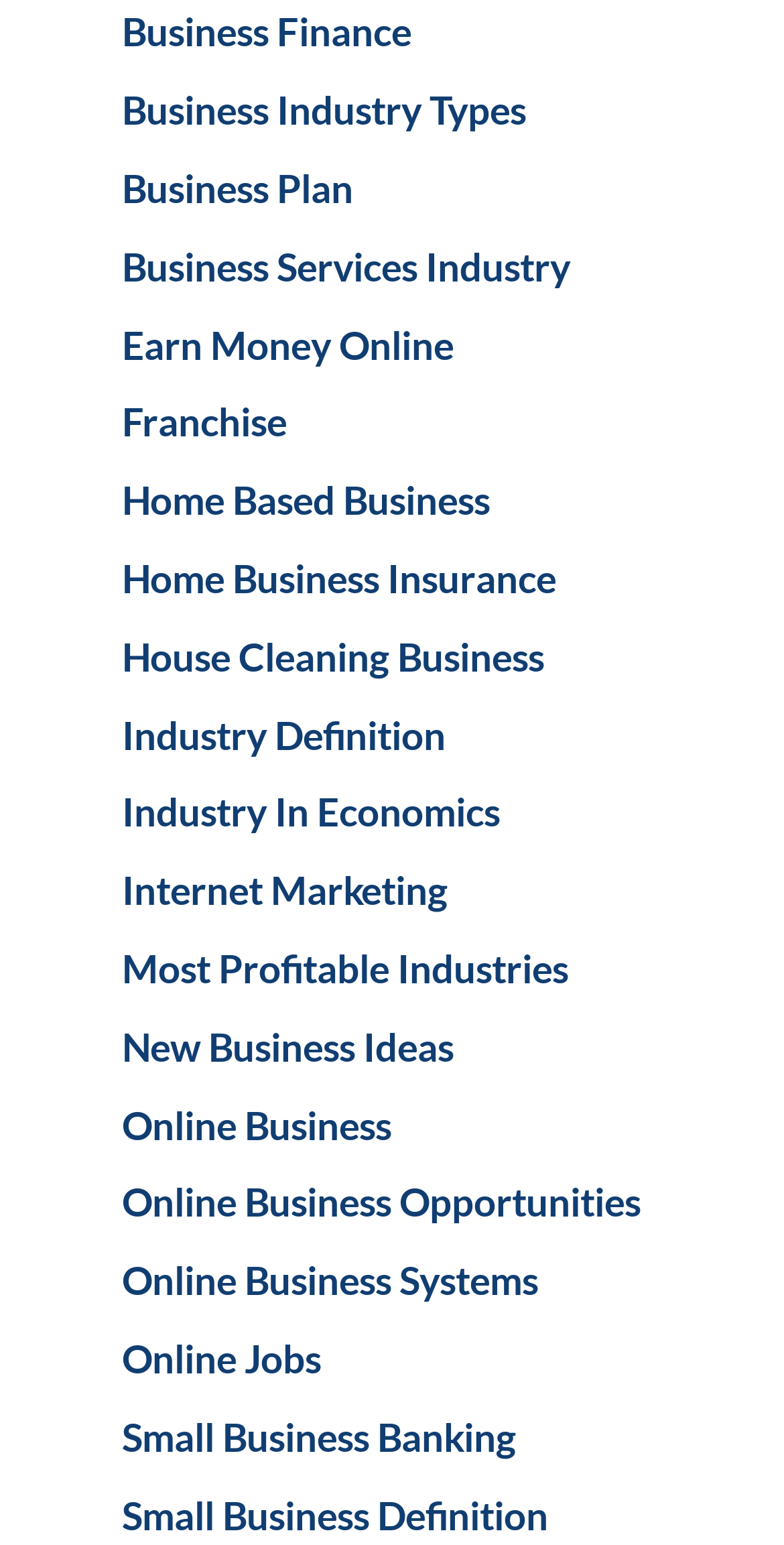Respond to the following query with just one word or a short phrase: 
Are all links on this webpage related to business?

Yes